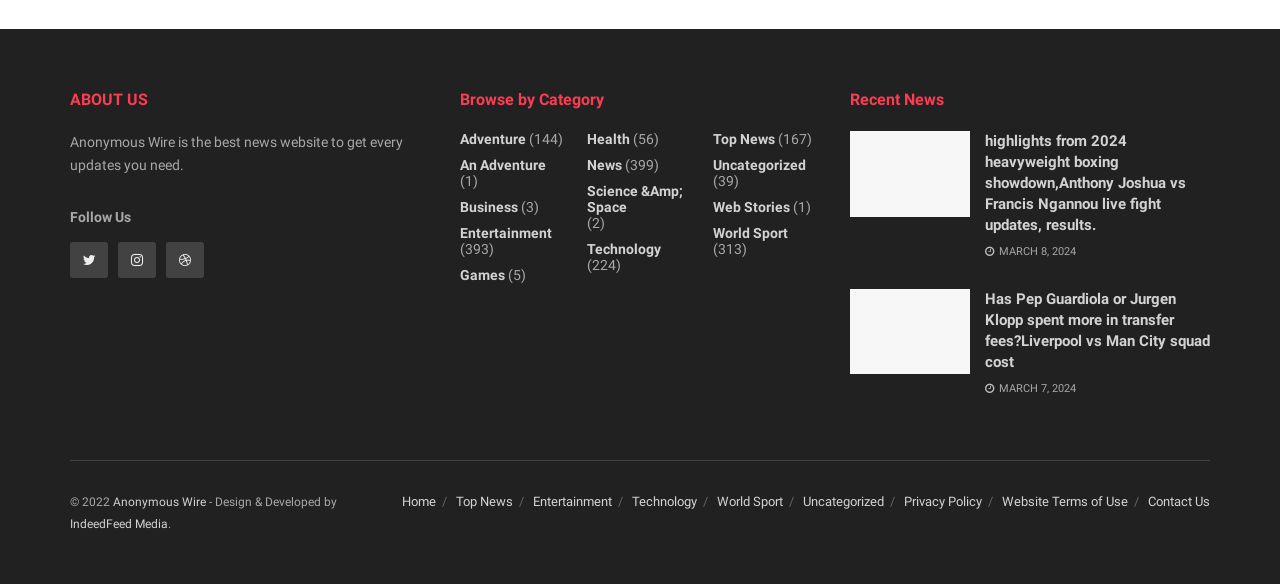Identify the bounding box coordinates for the UI element described as: "Science &amp; Space".

[0.458, 0.307, 0.542, 0.362]